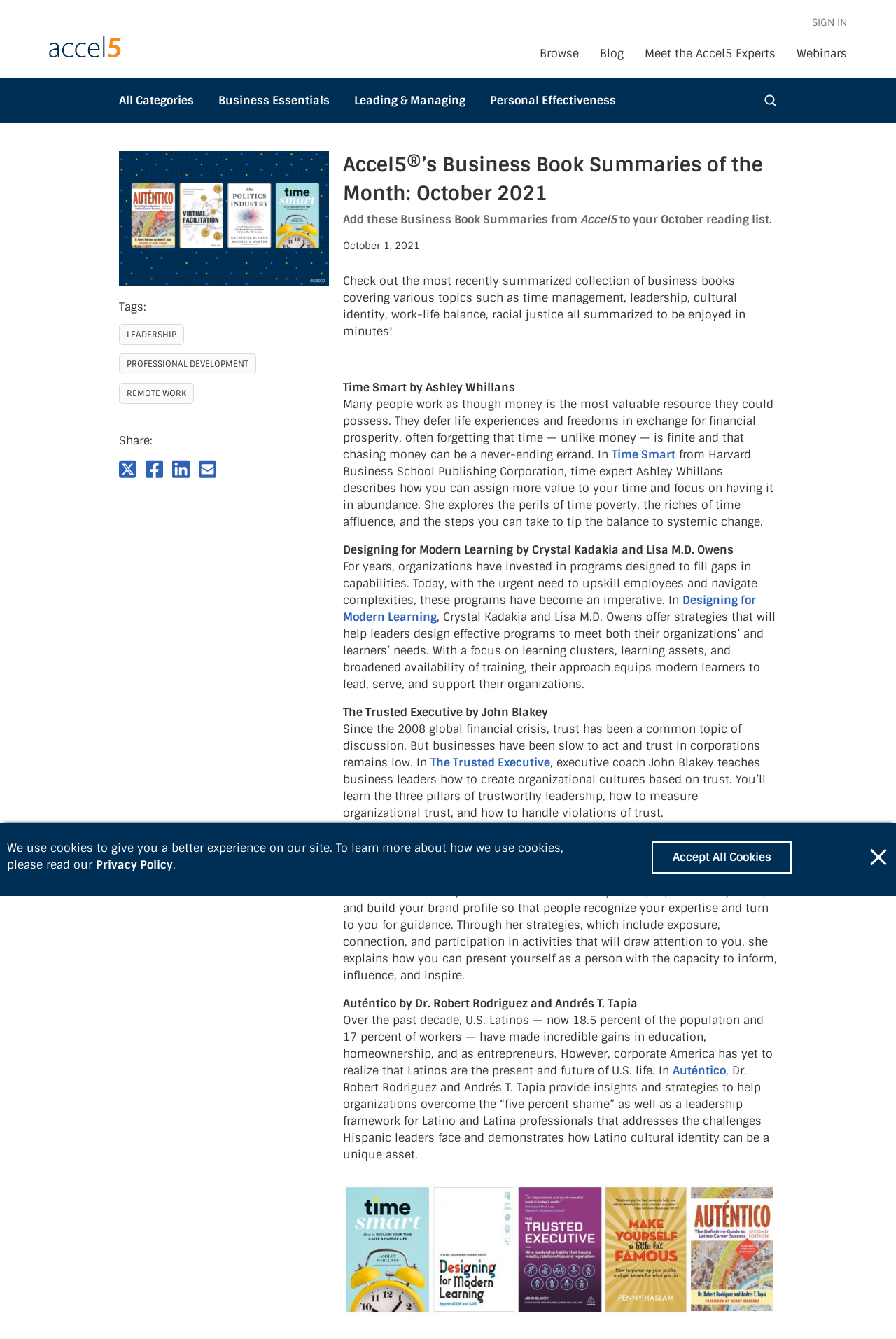Highlight the bounding box coordinates of the region I should click on to meet the following instruction: "Visit California Casualty website".

None